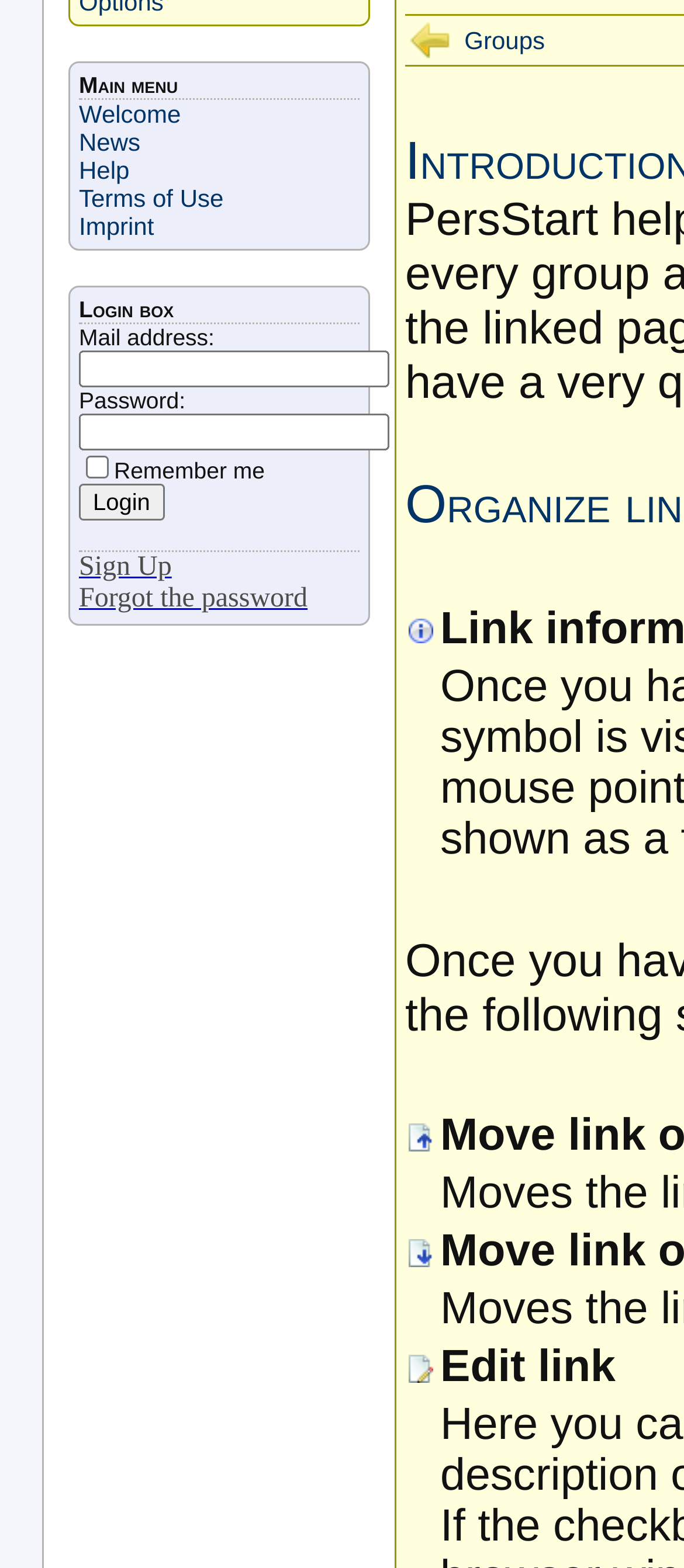Predict the bounding box of the UI element based on this description: "Sign Up".

[0.115, 0.352, 0.251, 0.371]